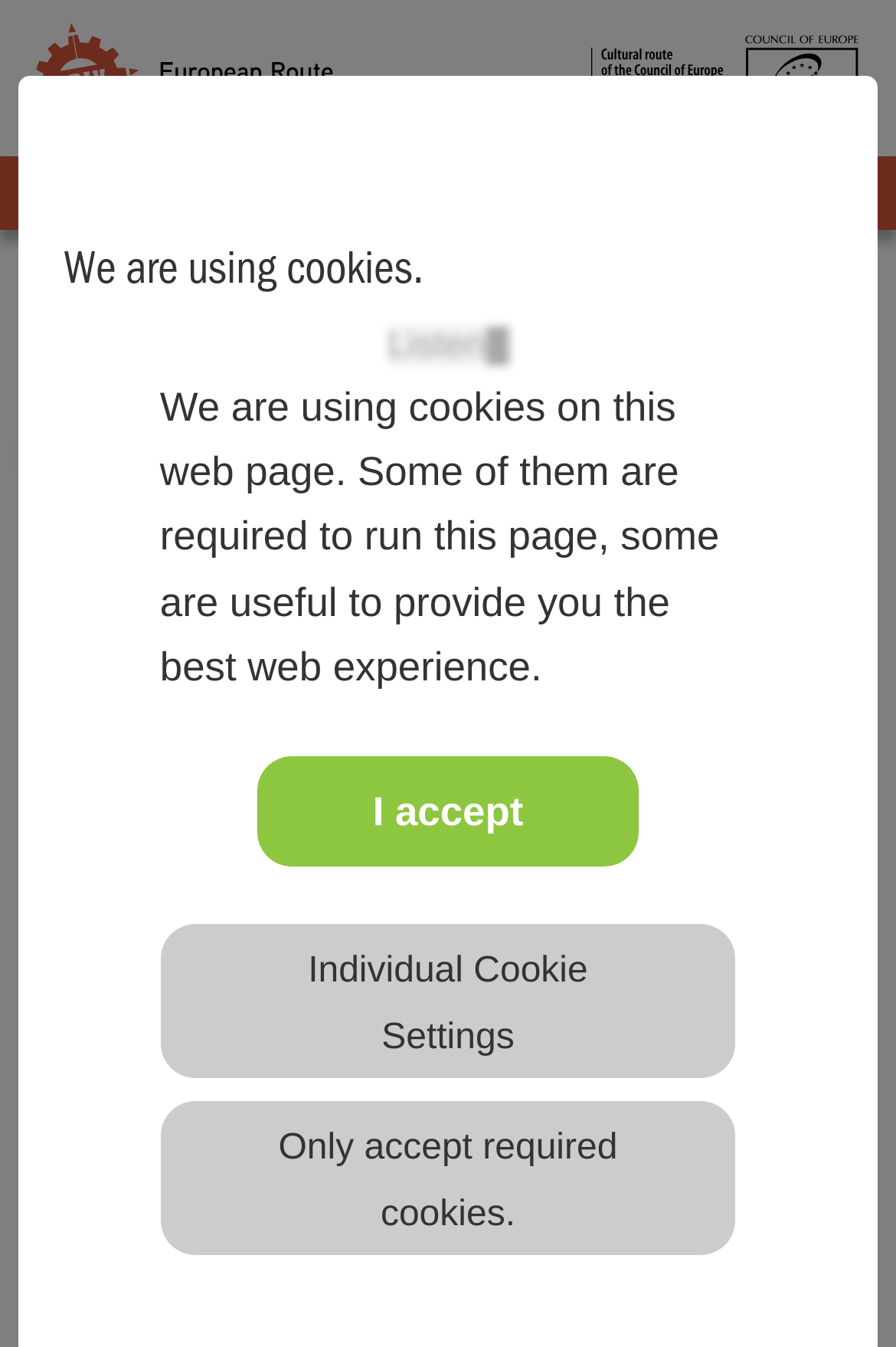Answer the following inquiry with a single word or phrase:
What is the location of Olofsfors Bruk?

Västerbotten county